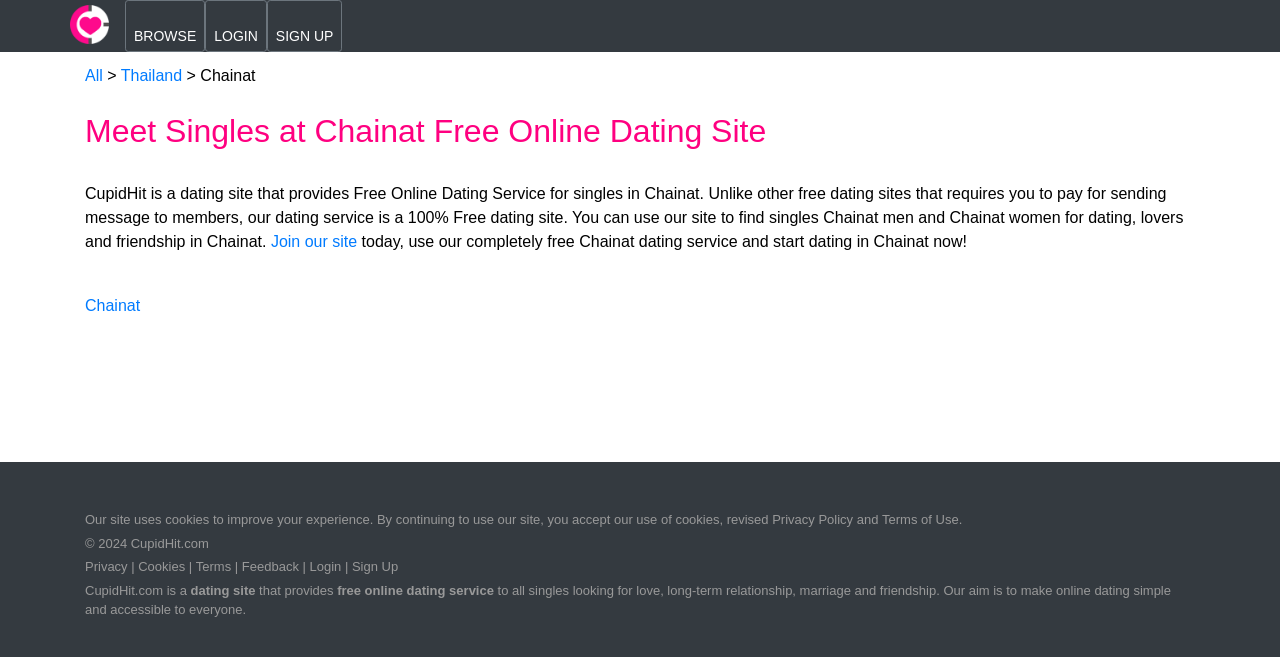Please find and give the text of the main heading on the webpage.

Meet Singles at Chainat Free Online Dating Site